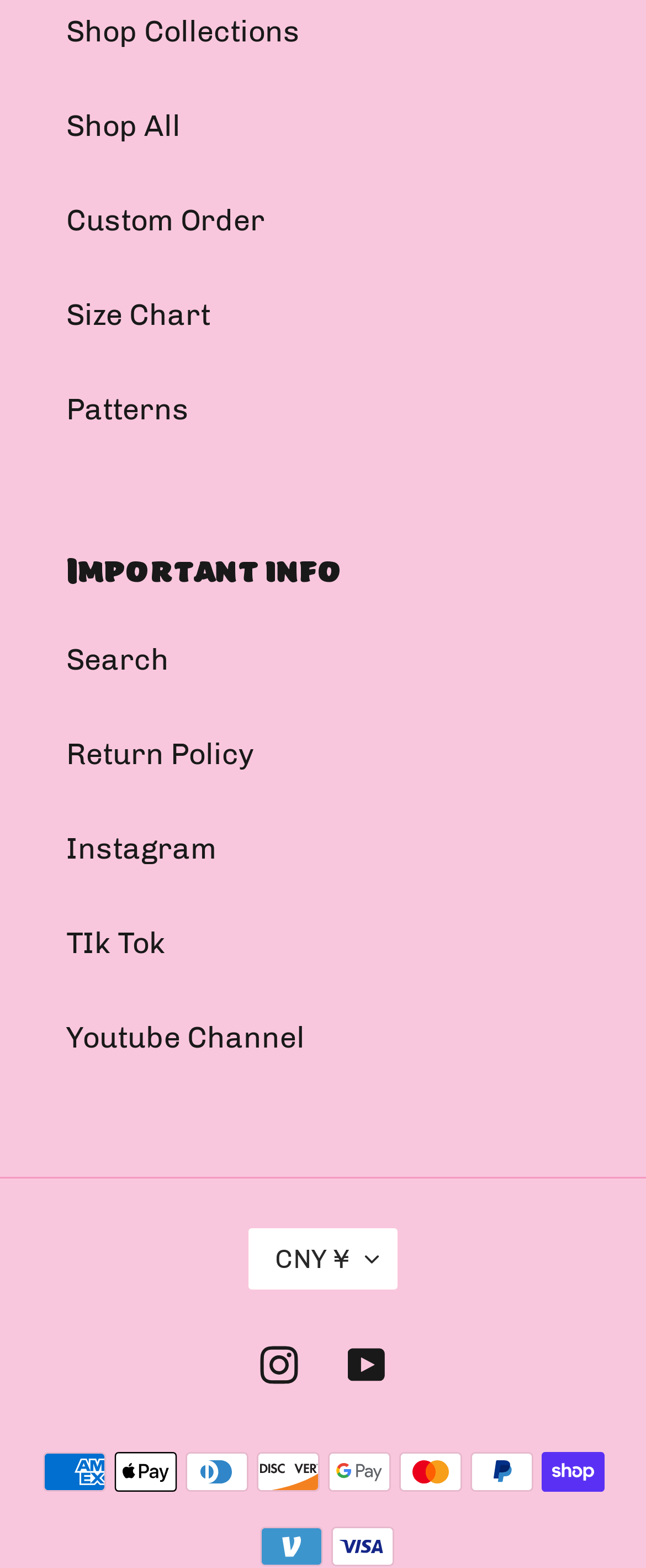How many social media links are there?
Answer the question with a thorough and detailed explanation.

There are five social media links: 'Instagram', 'TIk Tok', 'Youtube Channel', 'Instagram', and 'YouTube'. They are all located at the top and bottom of the webpage, with distinct bounding boxes and descriptions.